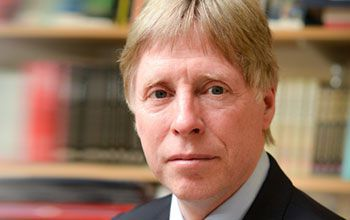What is the atmosphere suggested by the bookshelves?
Provide a thorough and detailed answer to the question.

The caption describes the setting as having bookshelves, which implies a scholarly atmosphere, fitting for a university environment where academic pursuits are prominent.